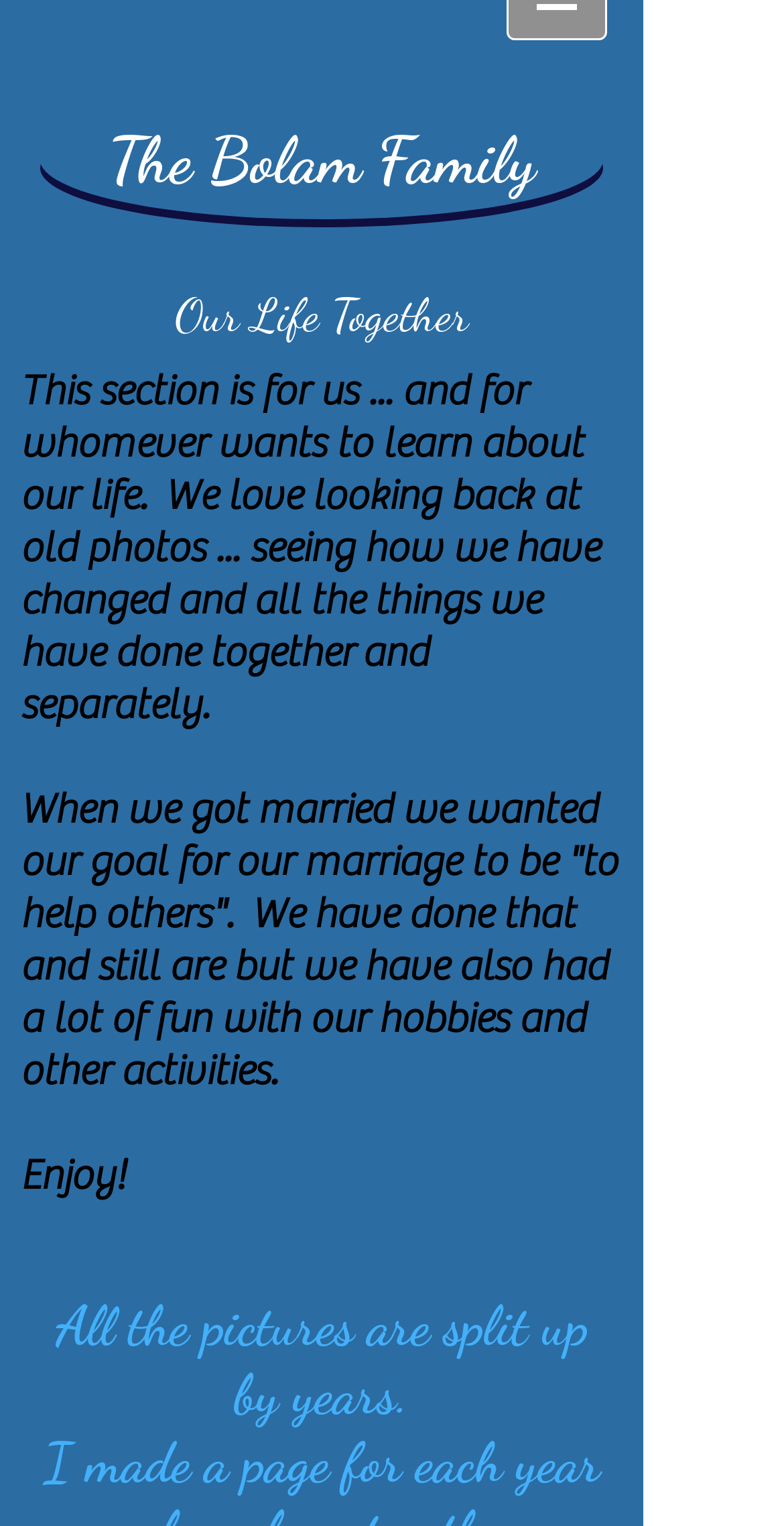What is the goal of the Bolam Family's marriage?
Please provide a comprehensive answer based on the visual information in the image.

According to the static text, when the Bolam Family got married, their goal was to help others, which they have achieved and continue to do so.